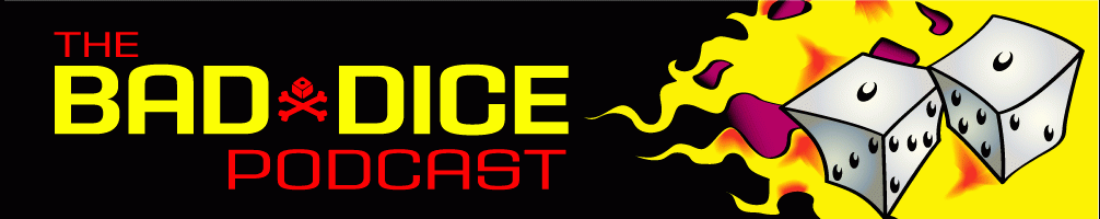Describe every significant element in the image thoroughly.

The image features the vibrant logo of "The Bad Dice Podcast," which is prominently displayed against a striking black background. The name of the podcast is presented in bold, dynamic typography, with "BAD" highlighted in yellow and "DICE" in red, creating a sense of excitement and energy. Flanking the text are whimsical illustrations of two six-sided dice, one of which is partially obscured, adding playful visual intrigue. Flames of red and yellow intertwine behind the dice, emphasizing the podcast's spirited theme centered around gaming, particularly the Age of Sigmar and Warhammer universe. This eye-catching design effectively conveys the podcast's focus on fun and engaging discussions about tabletop games.